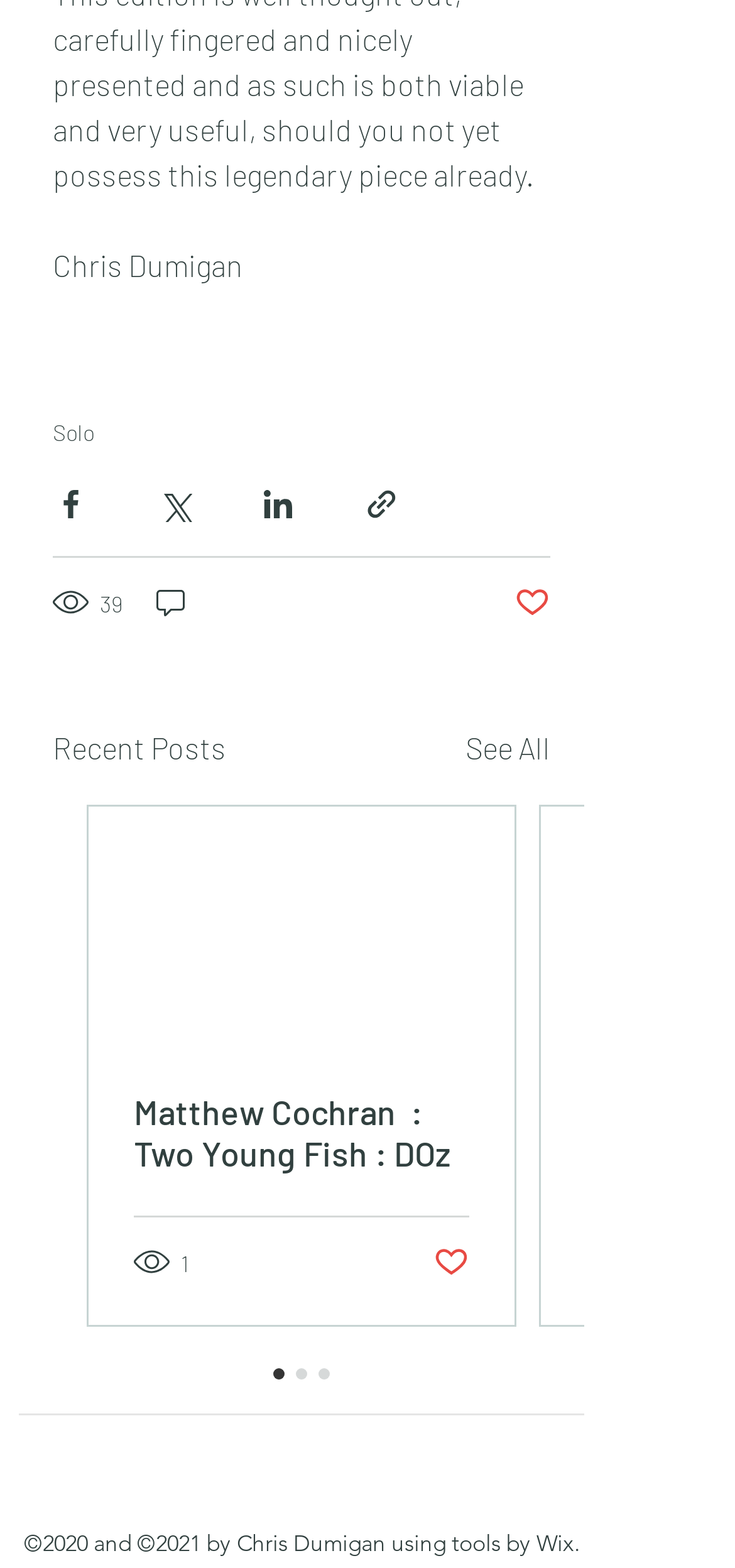Locate the bounding box coordinates of the area you need to click to fulfill this instruction: 'Click the 'Post not marked as liked' button'. The coordinates must be in the form of four float numbers ranging from 0 to 1: [left, top, right, bottom].

[0.7, 0.372, 0.749, 0.396]